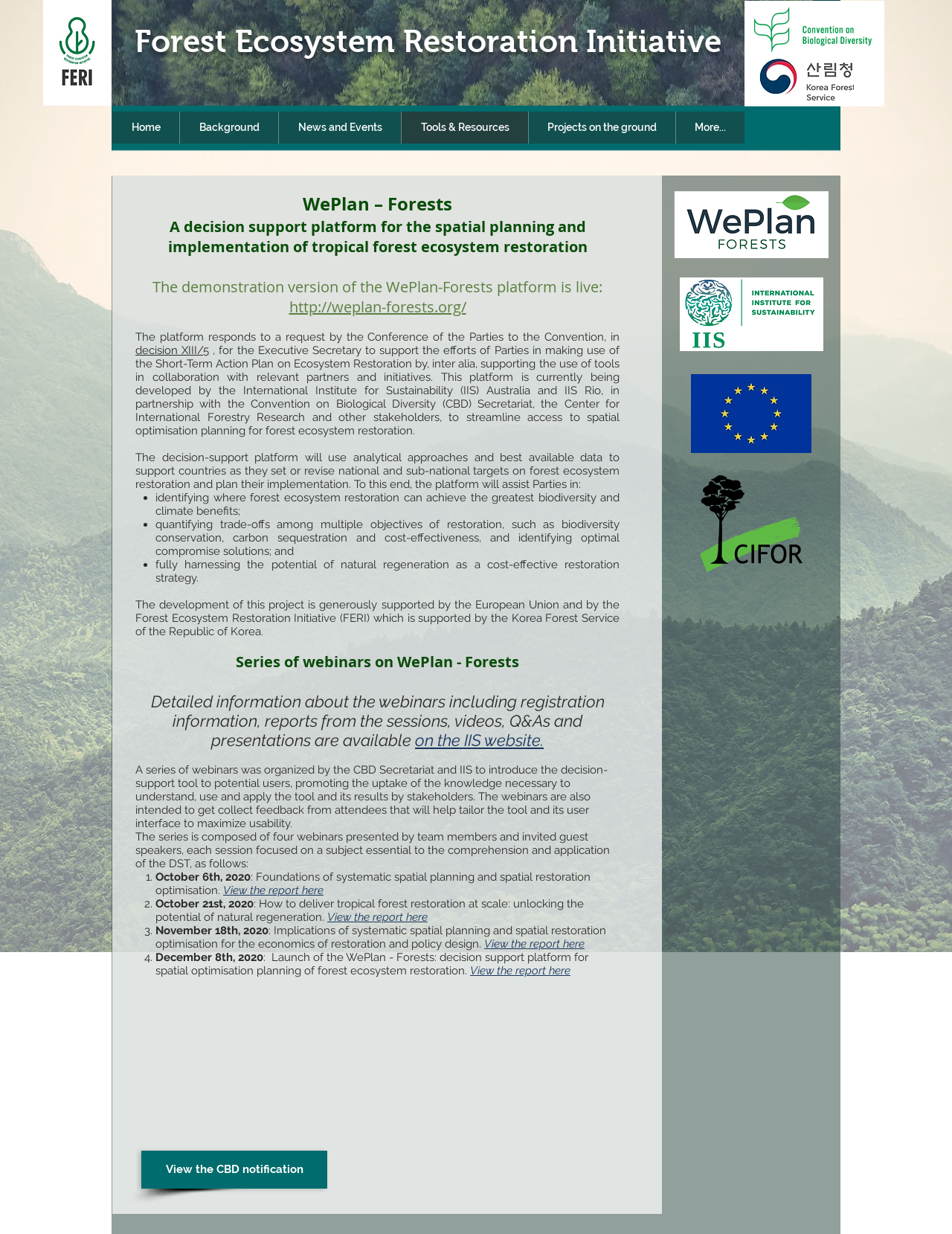Find the bounding box coordinates of the clickable area required to complete the following action: "Learn more about the Forest Ecosystem Restoration Initiative".

[0.141, 0.019, 0.766, 0.048]